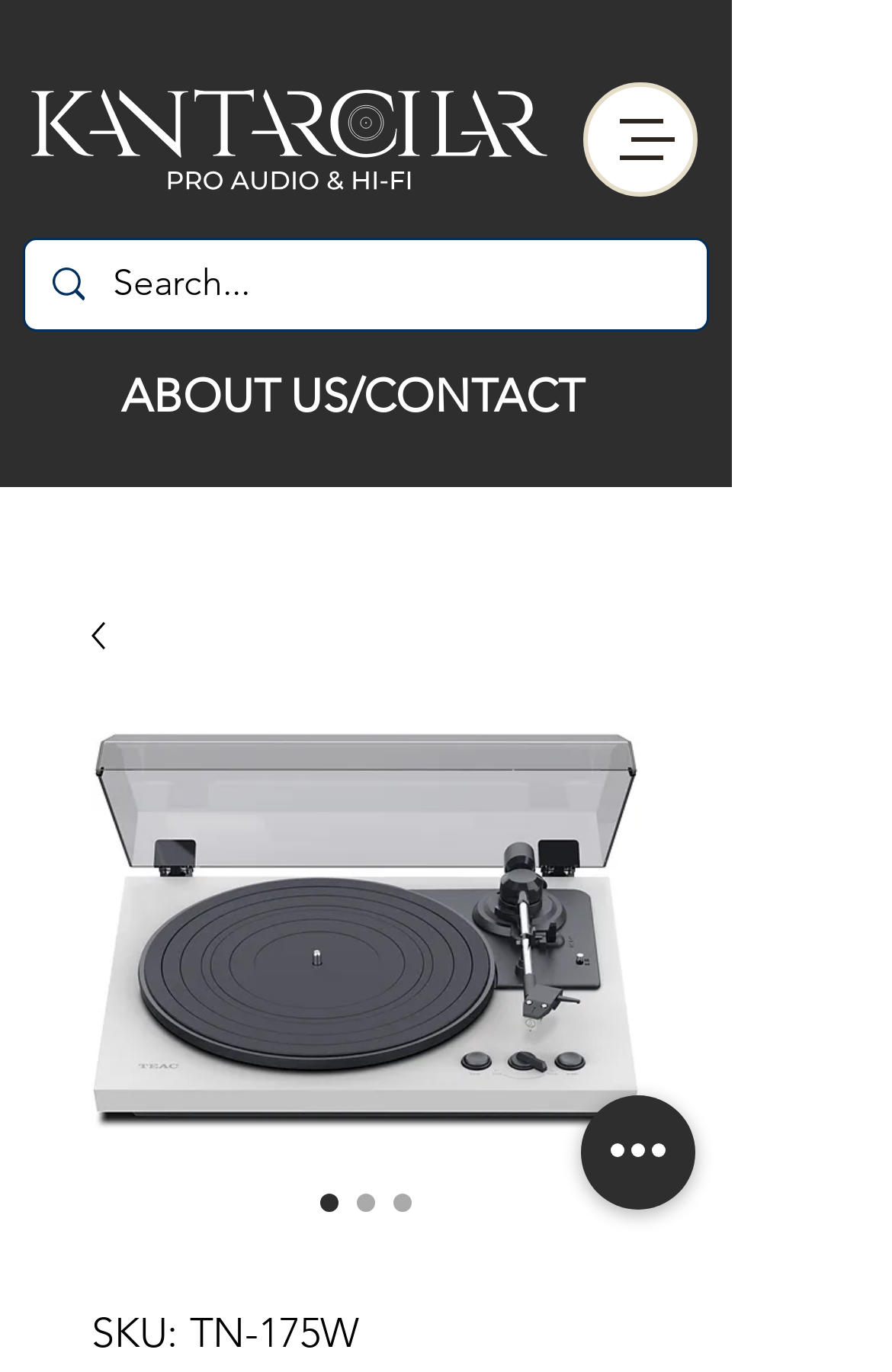Provide the bounding box coordinates for the UI element that is described by this text: "ABOUT US/CONTACT". The coordinates should be in the form of four float numbers between 0 and 1: [left, top, right, bottom].

[0.136, 0.268, 0.654, 0.308]